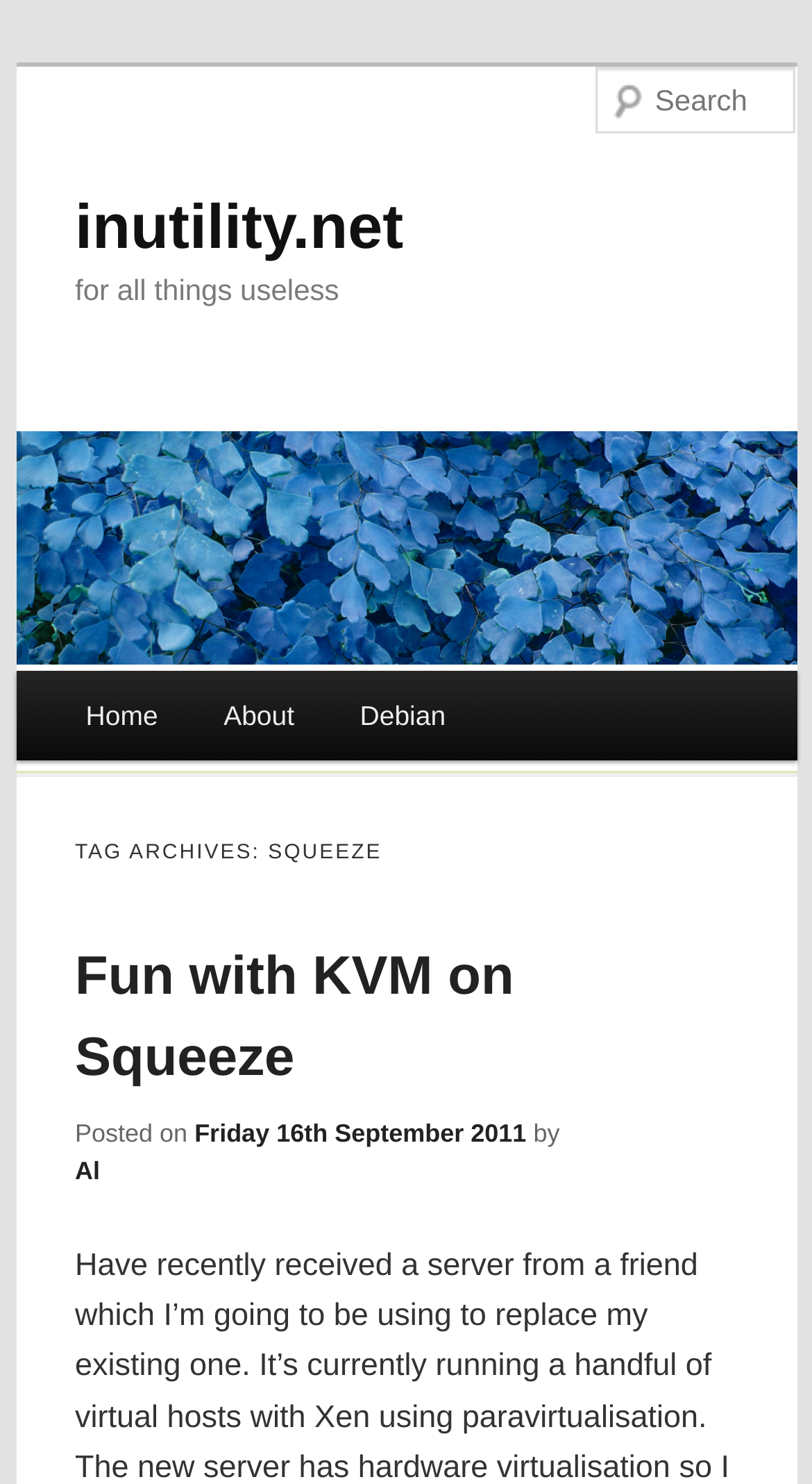Determine the bounding box coordinates of the clickable region to execute the instruction: "search for something". The coordinates should be four float numbers between 0 and 1, denoted as [left, top, right, bottom].

[0.732, 0.045, 0.978, 0.09]